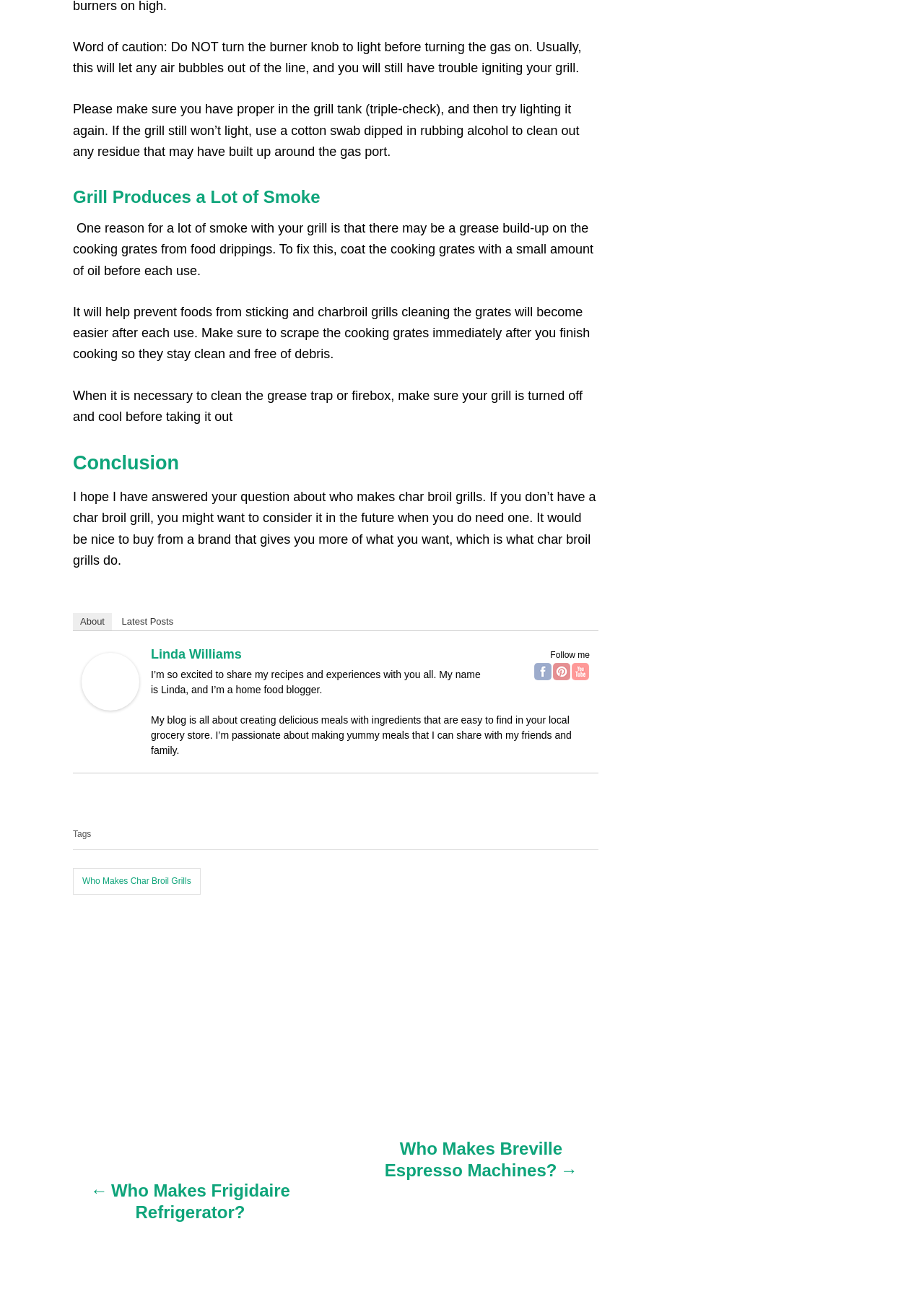Please identify the bounding box coordinates for the region that you need to click to follow this instruction: "Click on 'About'".

[0.079, 0.471, 0.121, 0.484]